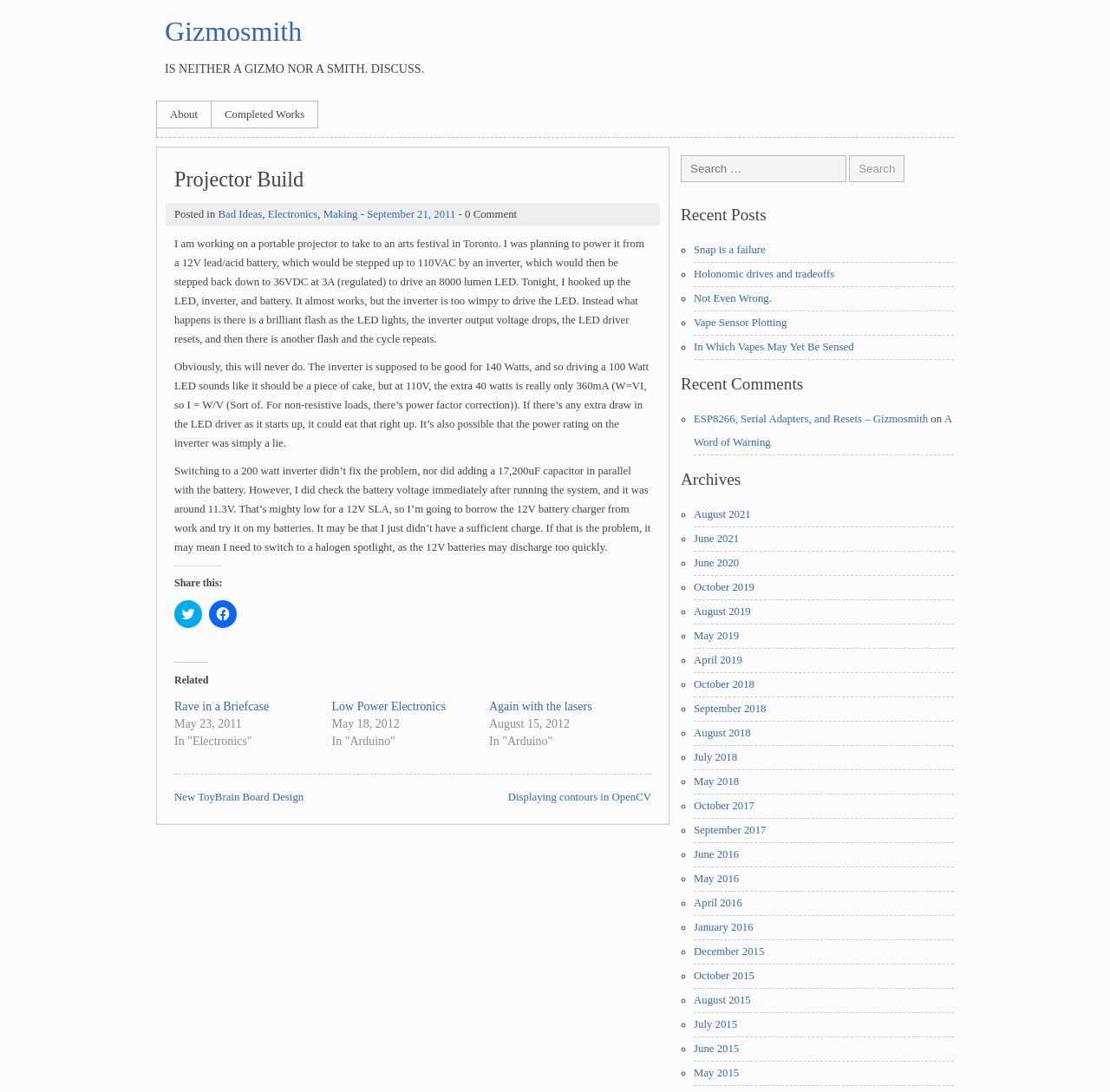Please determine the bounding box coordinates, formatted as (top-left x, top-left y, bottom-right x, bottom-right y), with all values as floating point numbers between 0 and 1. Identify the bounding box of the region described as: Electronics

[0.241, 0.191, 0.286, 0.202]